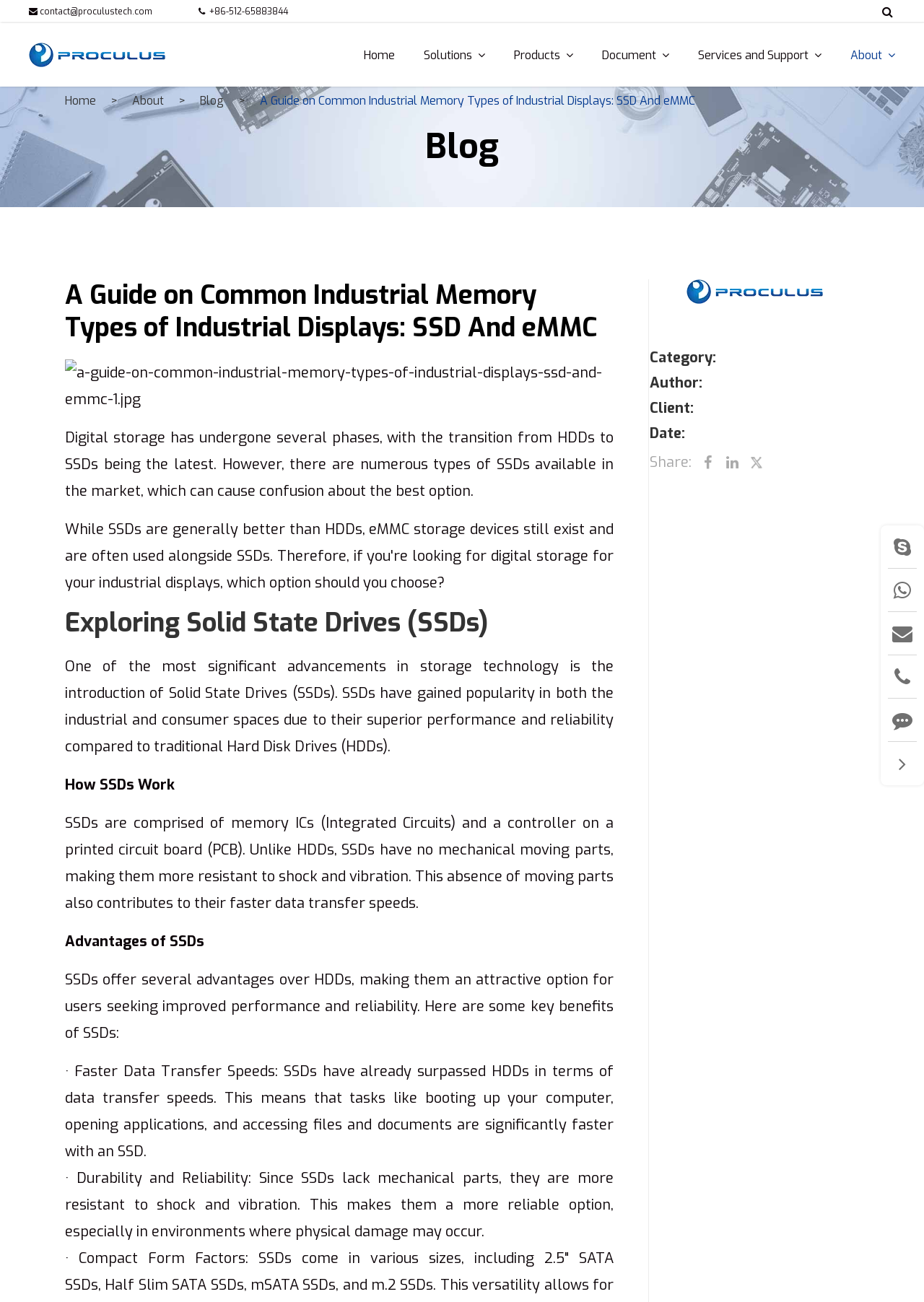Can you locate the main headline on this webpage and provide its text content?

A Guide on Common Industrial Memory Types of Industrial Displays: SSD And eMMC